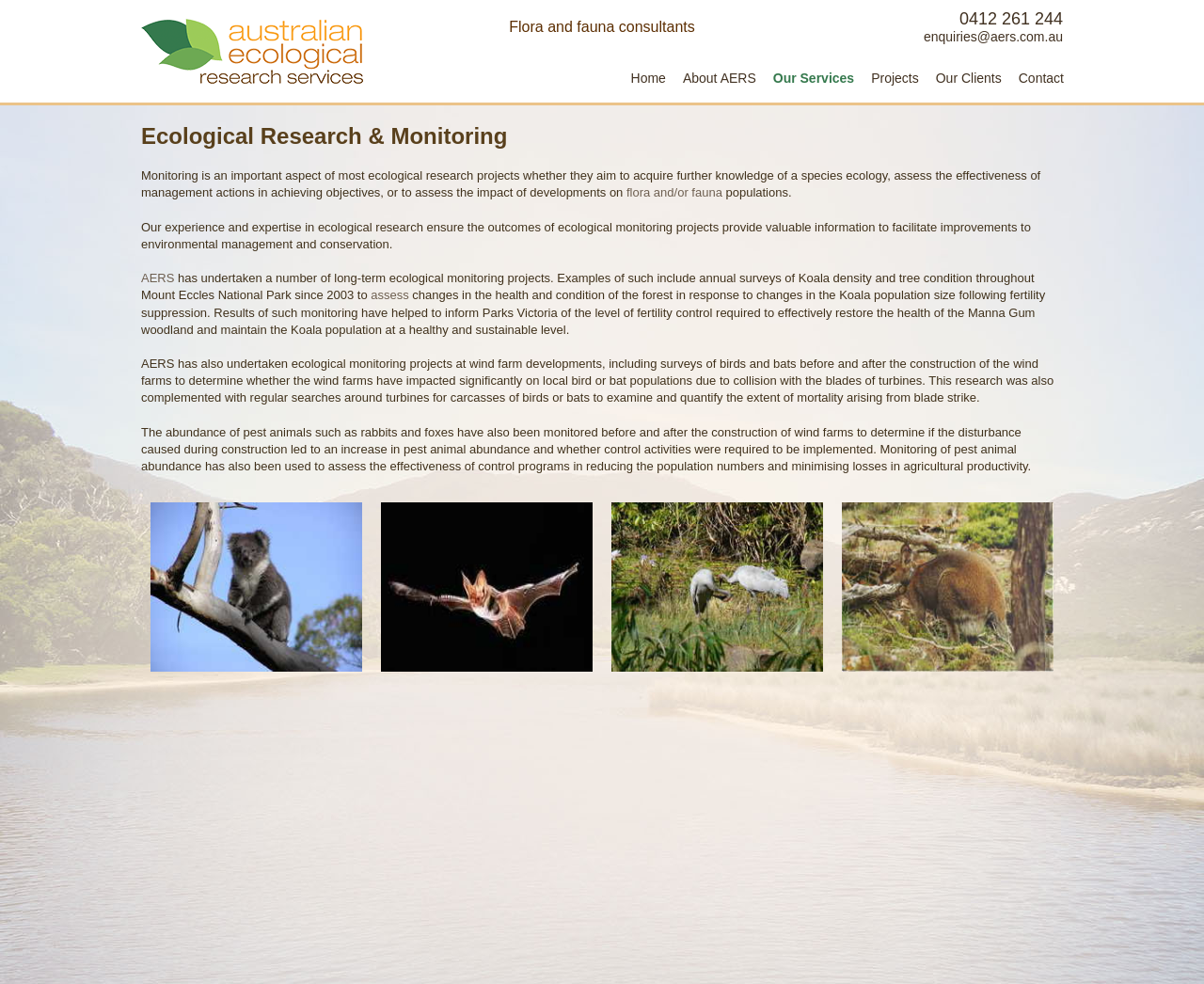Could you find the bounding box coordinates of the clickable area to complete this instruction: "Call the phone number"?

None